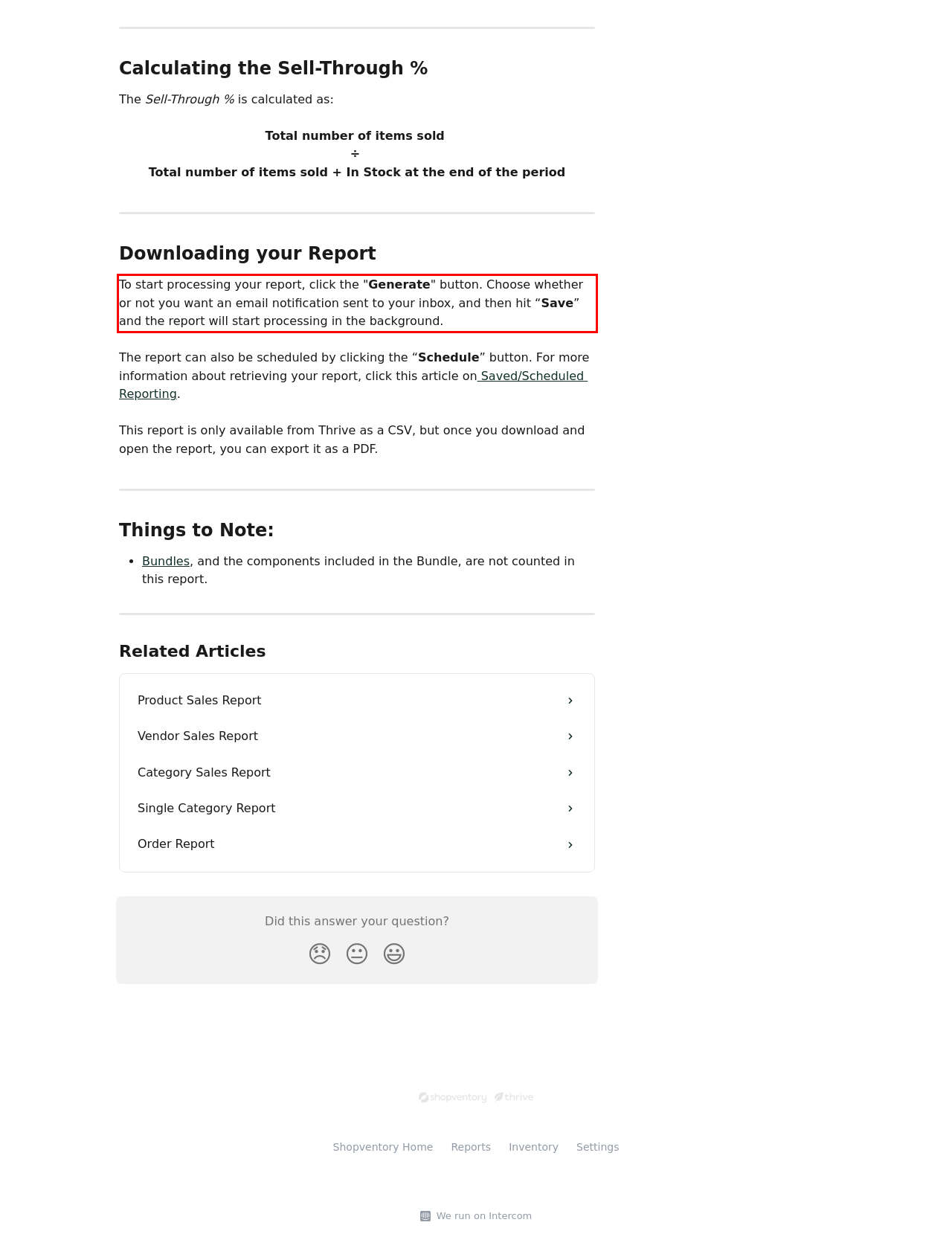With the provided screenshot of a webpage, locate the red bounding box and perform OCR to extract the text content inside it.

To start processing your report, click the "Generate" button. Choose whether or not you want an email notification sent to your inbox, and then hit “Save” and the report will start processing in the background.